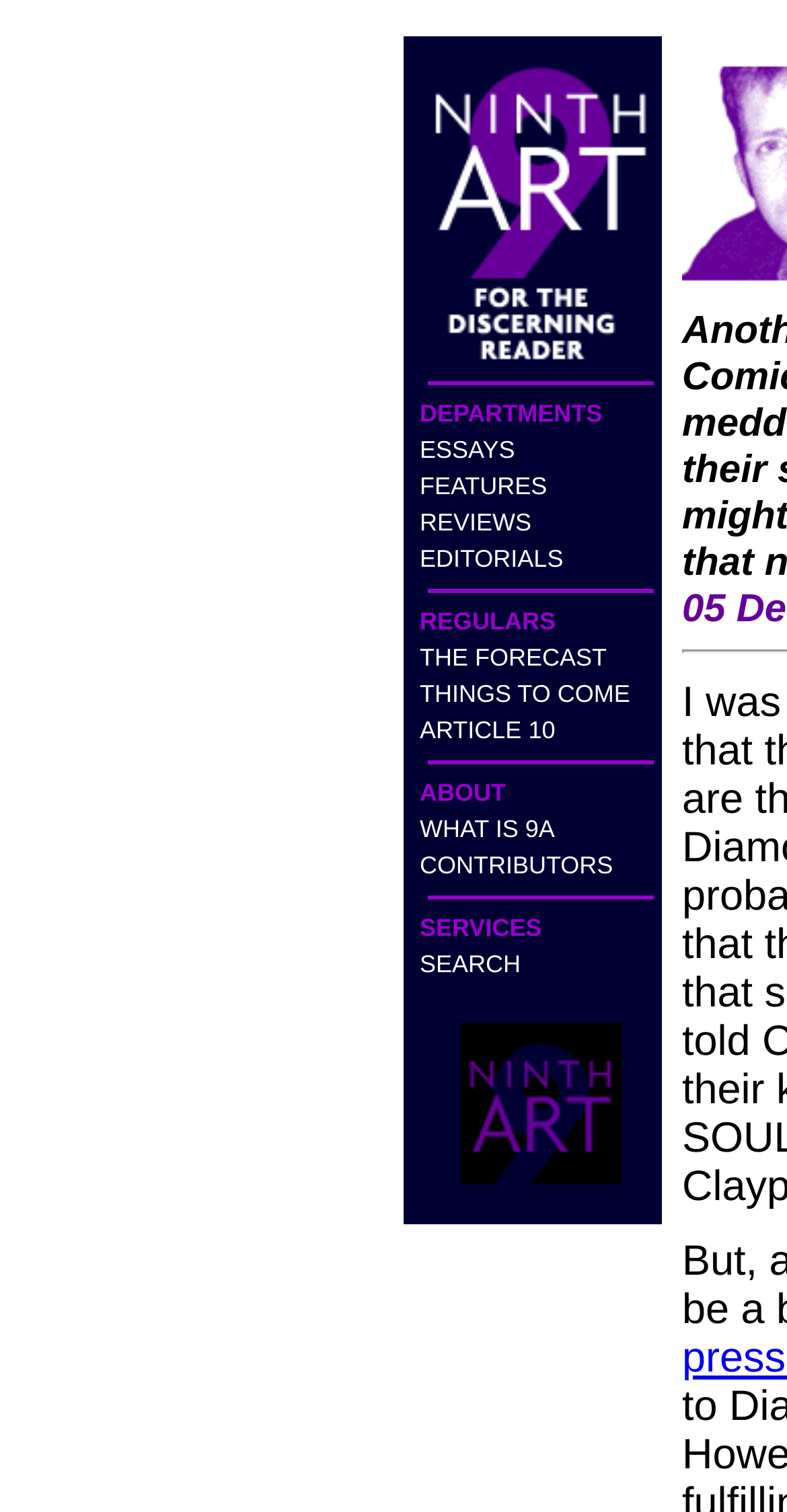Could you highlight the region that needs to be clicked to execute the instruction: "Browse Florya Chronicles of Political Economy"?

None